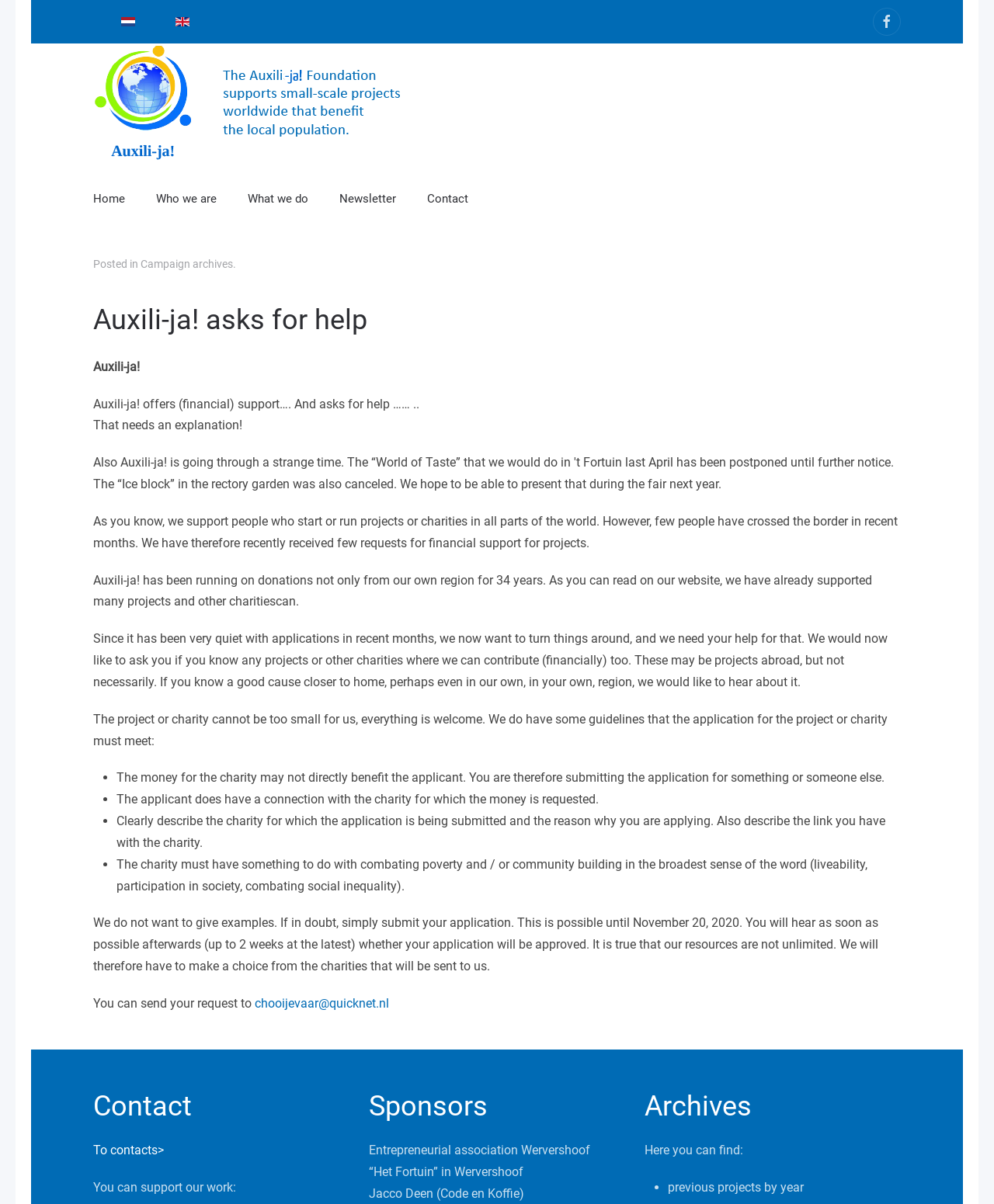Please analyze the image and give a detailed answer to the question:
What is the name of the organization?

The name of the organization can be found in the logo image at the top of the webpage, which is described as 'logo auxilia engels'.